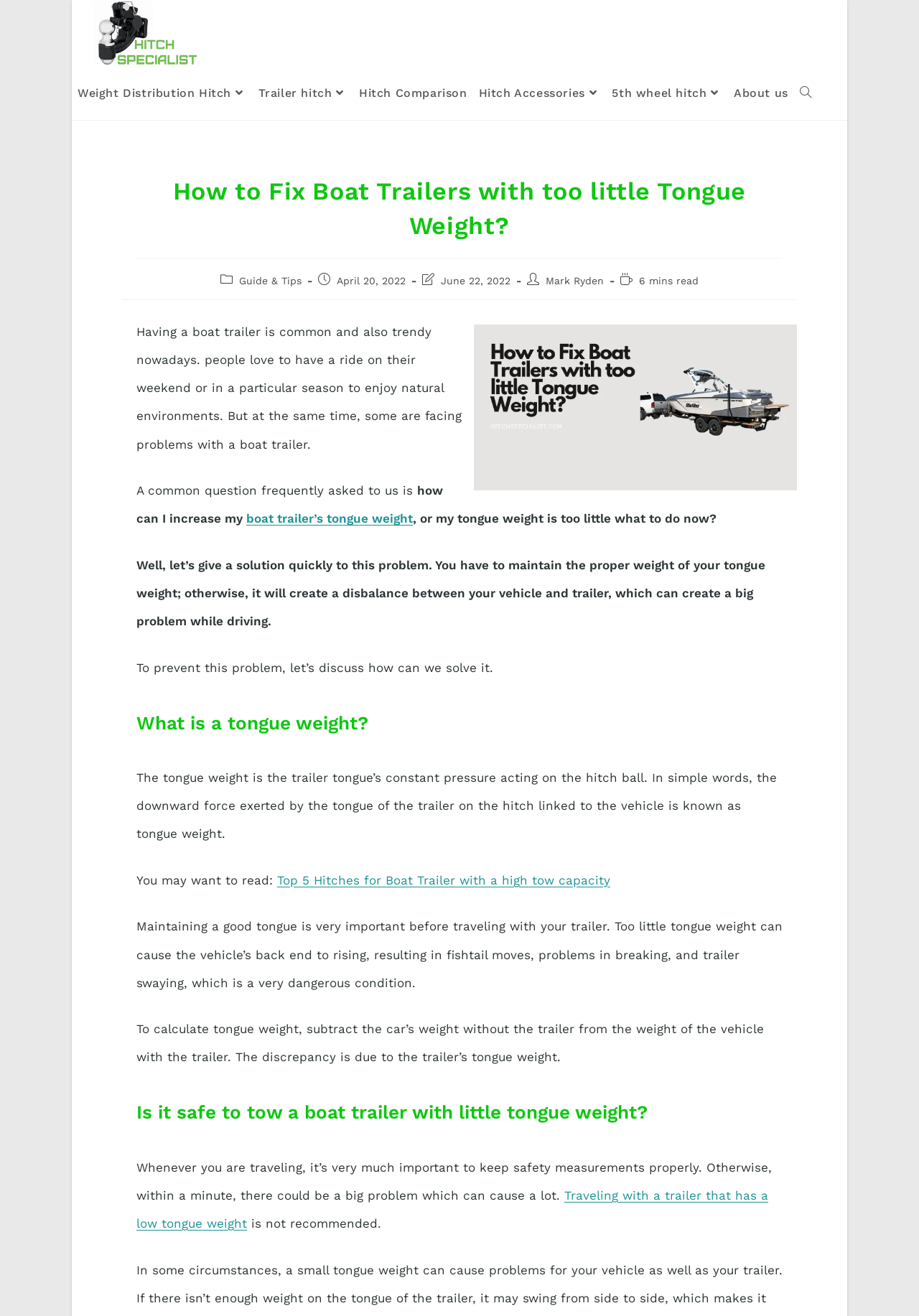Who is the author of the current post?
Please respond to the question with as much detail as possible.

The author of the current post can be found in the section below the main heading, where it says 'Post author:' followed by a link 'Mark Ryden'.